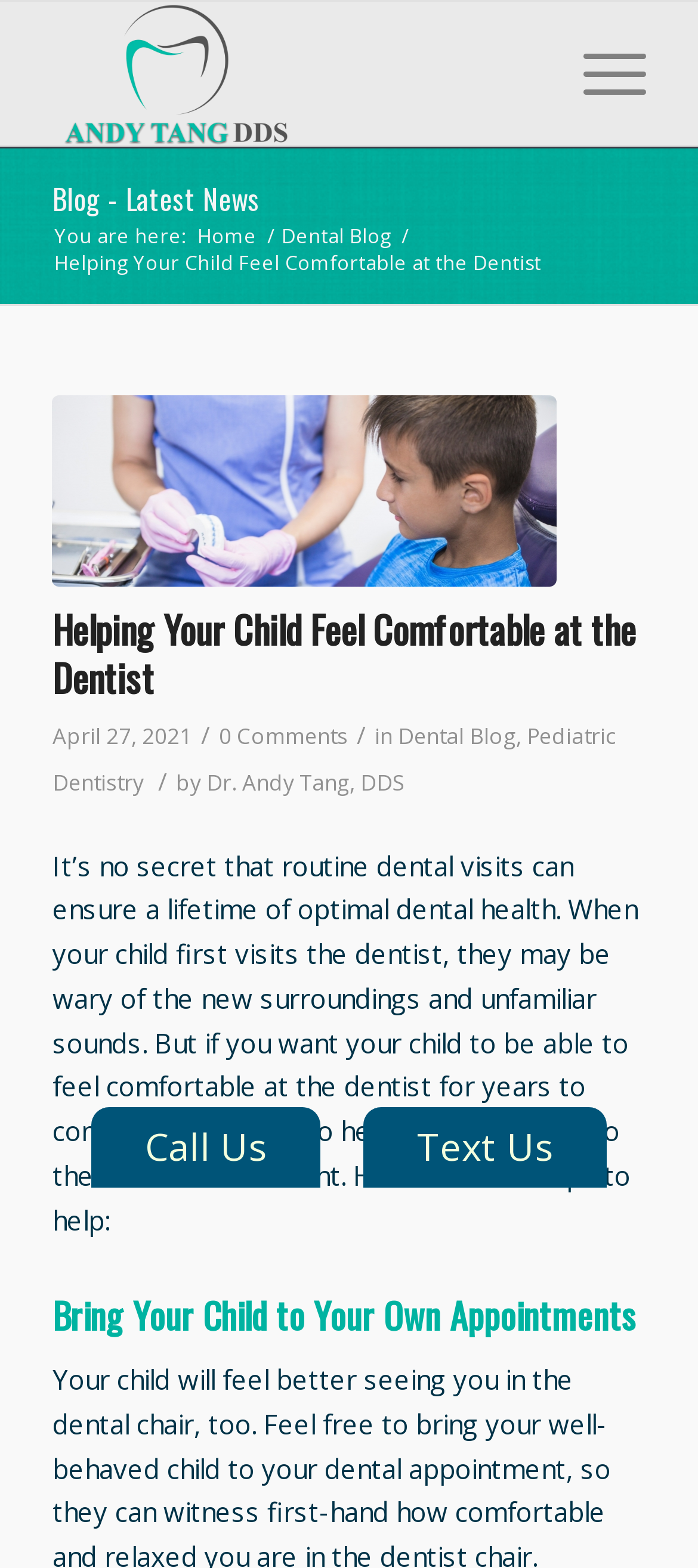Please provide a detailed answer to the question below based on the screenshot: 
How can you contact the dentist?

The answer can be found in the links at the bottom of the page, which provide options to 'Call Us' or 'Text Us'.